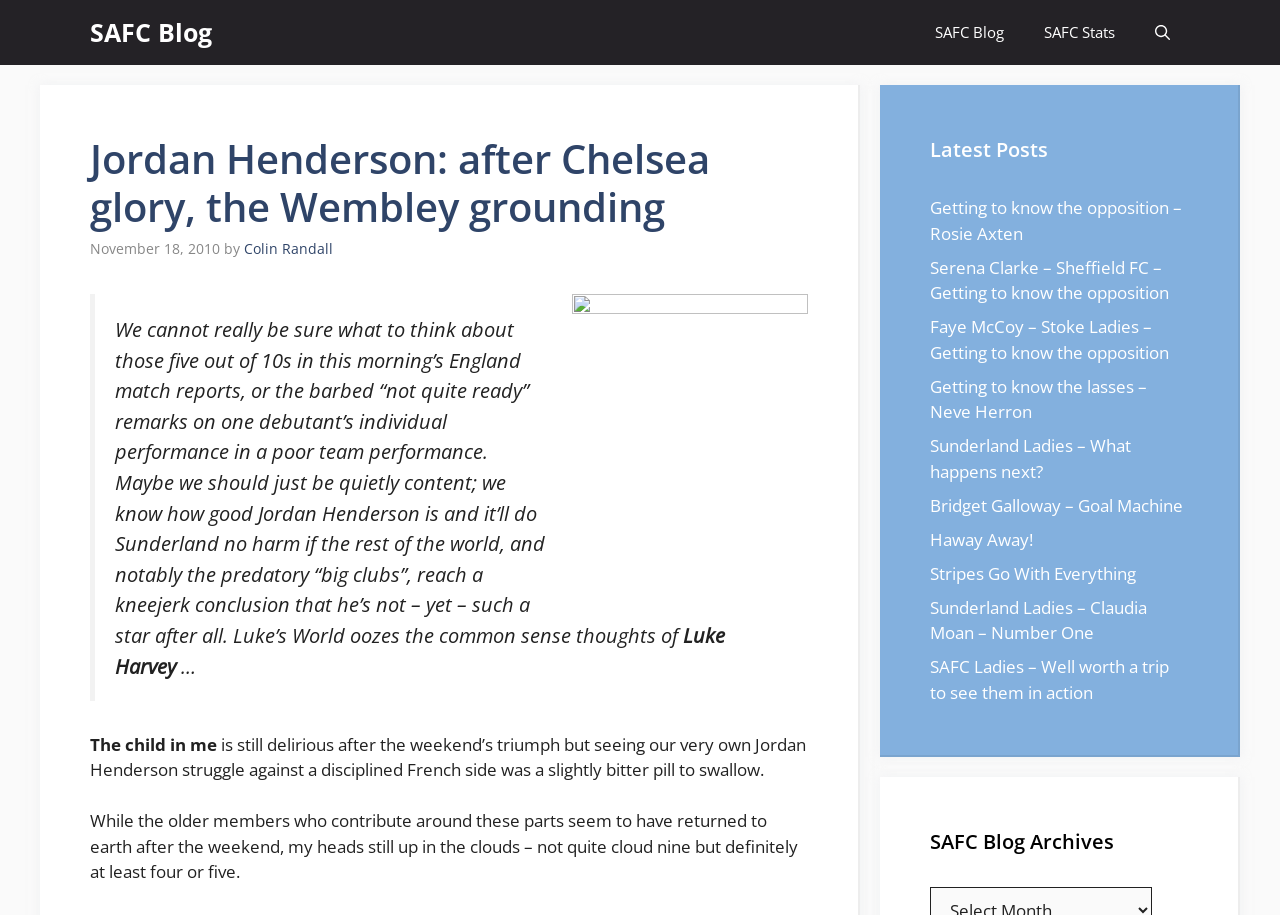Locate and extract the text of the main heading on the webpage.

Jordan Henderson: after Chelsea glory, the Wembley grounding